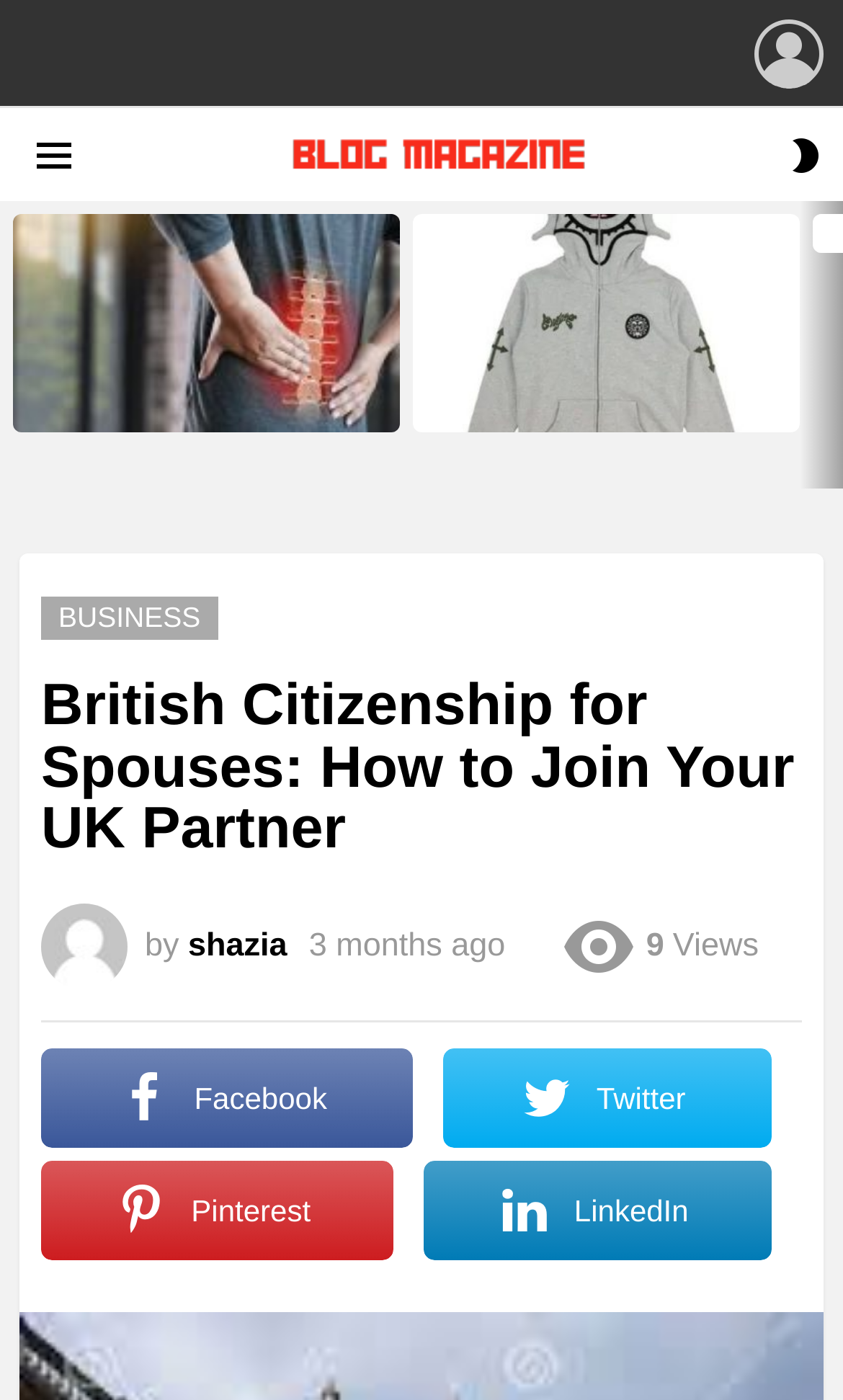Identify the bounding box coordinates for the UI element described as: "Next". The coordinates should be provided as four floats between 0 and 1: [left, top, right, bottom].

[0.949, 0.144, 1.0, 0.349]